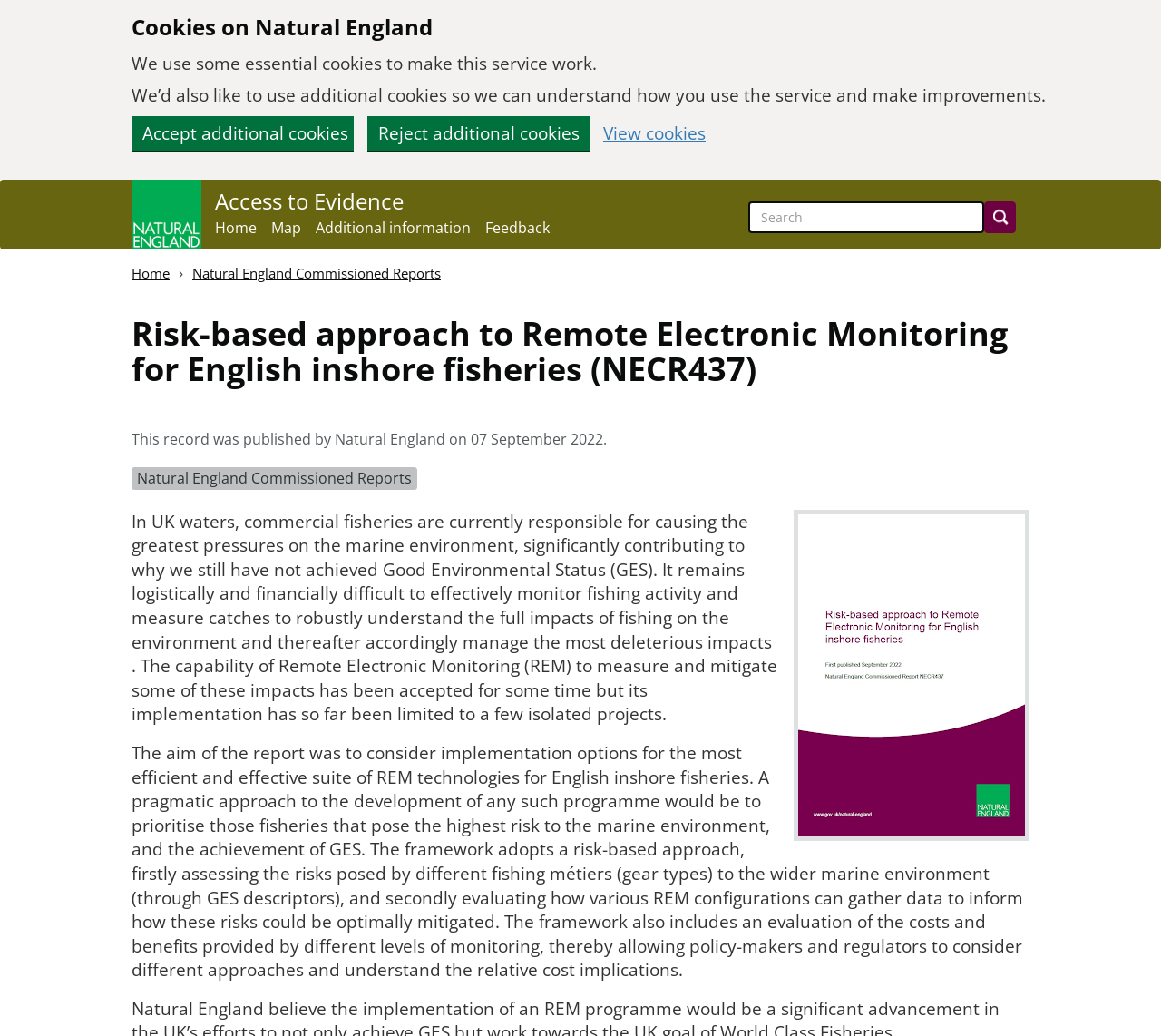Give a complete and precise description of the webpage's appearance.

This webpage is about a report on a risk-based approach to Remote Electronic Monitoring for English inshore fisheries. At the top, there is a link to skip to the main content, followed by a region about cookies on the service, which includes a description of the essential and additional cookies used, buttons to accept or reject additional cookies, and a link to view cookies.

Below the cookies region, there are several links, including one to the Natural England homepage, accompanied by an image, and links to "Access to Evidence", "Home", "Map", "Additional information", and "Feedback". A search bar is located on the right side, with a search box and a search button.

The main content of the webpage is divided into sections. The first section has a heading that displays the title of the report, followed by a publication date and a list of record categories. The main text of the report is divided into several paragraphs, which discuss the impact of commercial fisheries on the marine environment, the limitations of monitoring fishing activity, and the potential of Remote Electronic Monitoring to measure and mitigate these impacts. The text also explains the aim of the report, which is to consider implementation options for the most efficient and effective suite of technologies for English inshore fisheries.

Throughout the text, there are several mentions of "Good Environmental Status" (GES) and "Remote Electronic Monitoring" (REM), which are abbreviated as "GES" and "REM" respectively. The text also discusses the framework of the report, which adopts a risk-based approach to assessing the risks posed by different fishing métiers to the marine environment and evaluating how various REM configurations can gather data to inform how these risks could be optimally mitigated. Finally, the text concludes with a statement from Natural England about the implementation of an effective monitoring system.